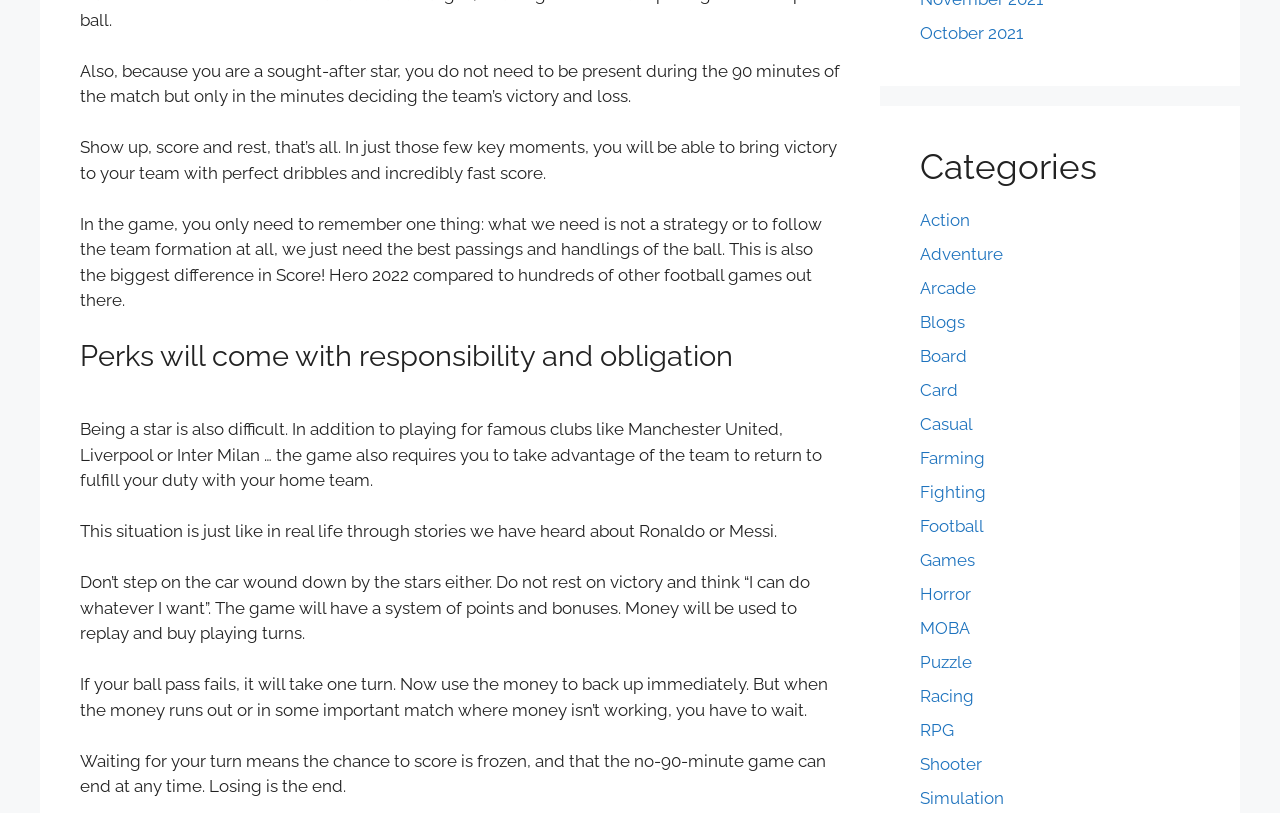What happens if the player's ball pass fails?
Provide a concise answer using a single word or phrase based on the image.

Loses a turn